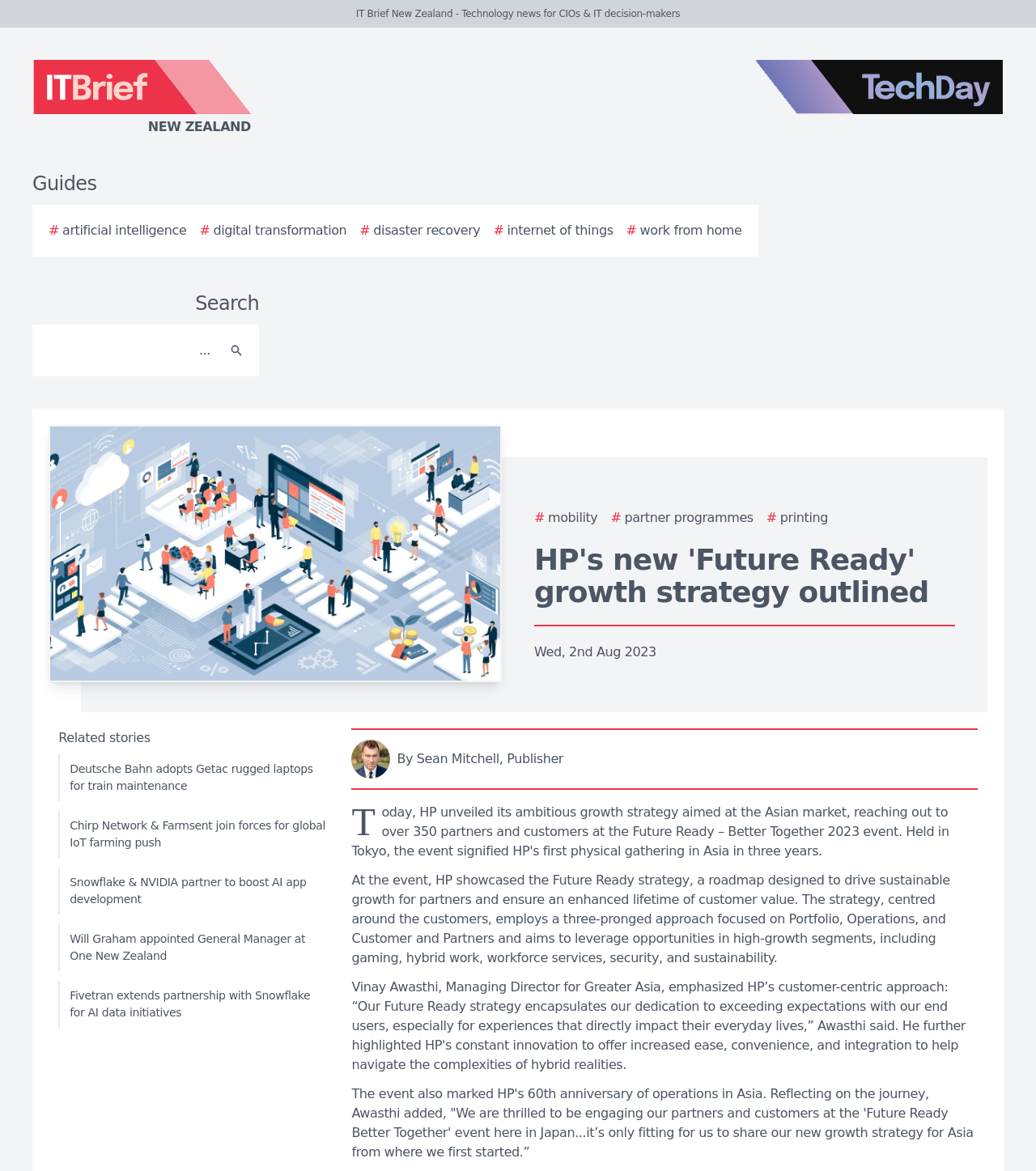Kindly determine the bounding box coordinates for the clickable area to achieve the given instruction: "Read the related story about Deutsche Bahn adopting Getac rugged laptops".

[0.056, 0.644, 0.314, 0.684]